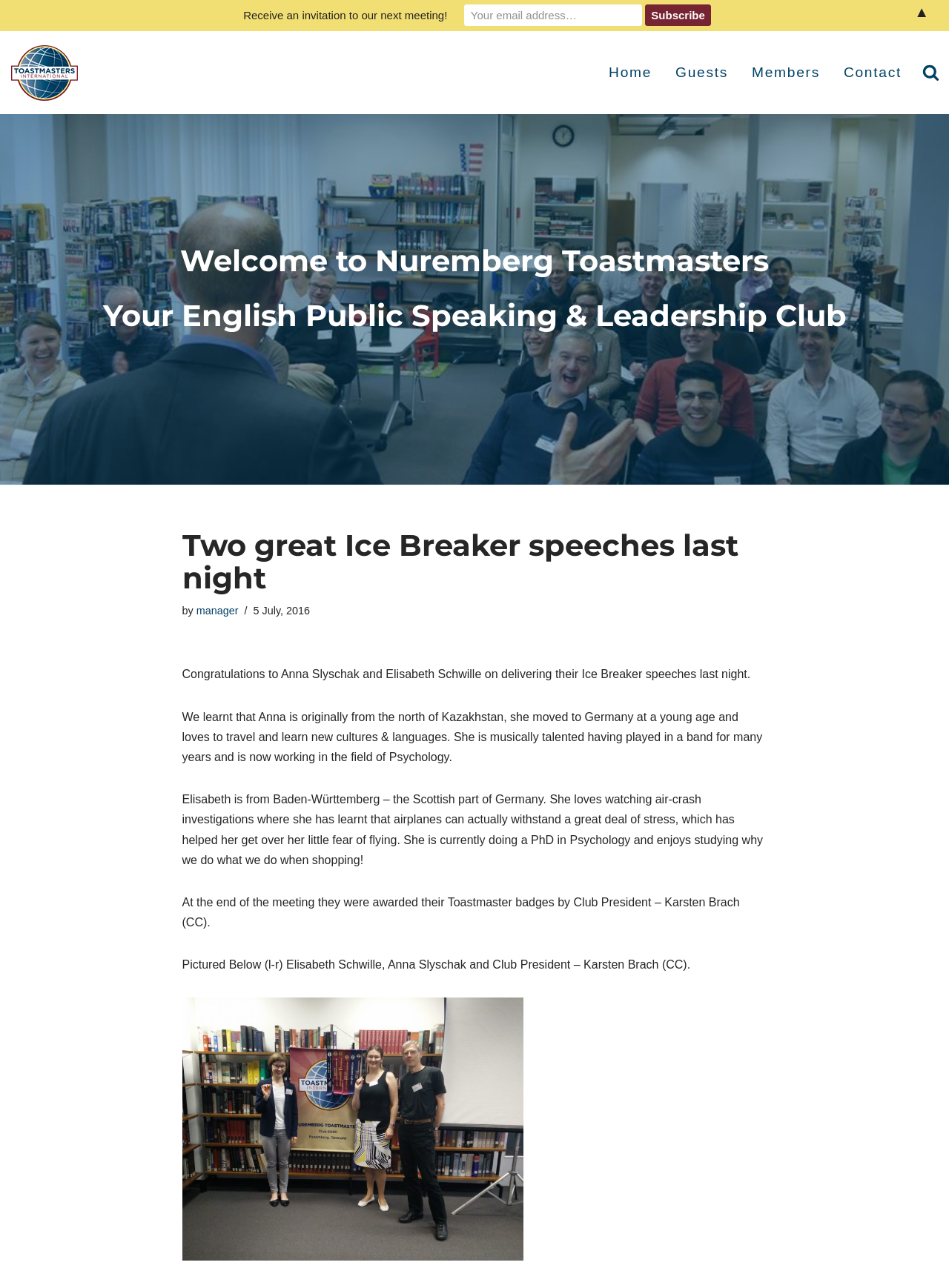Give the bounding box coordinates for the element described by: "Skip to content".

[0.0, 0.043, 0.023, 0.054]